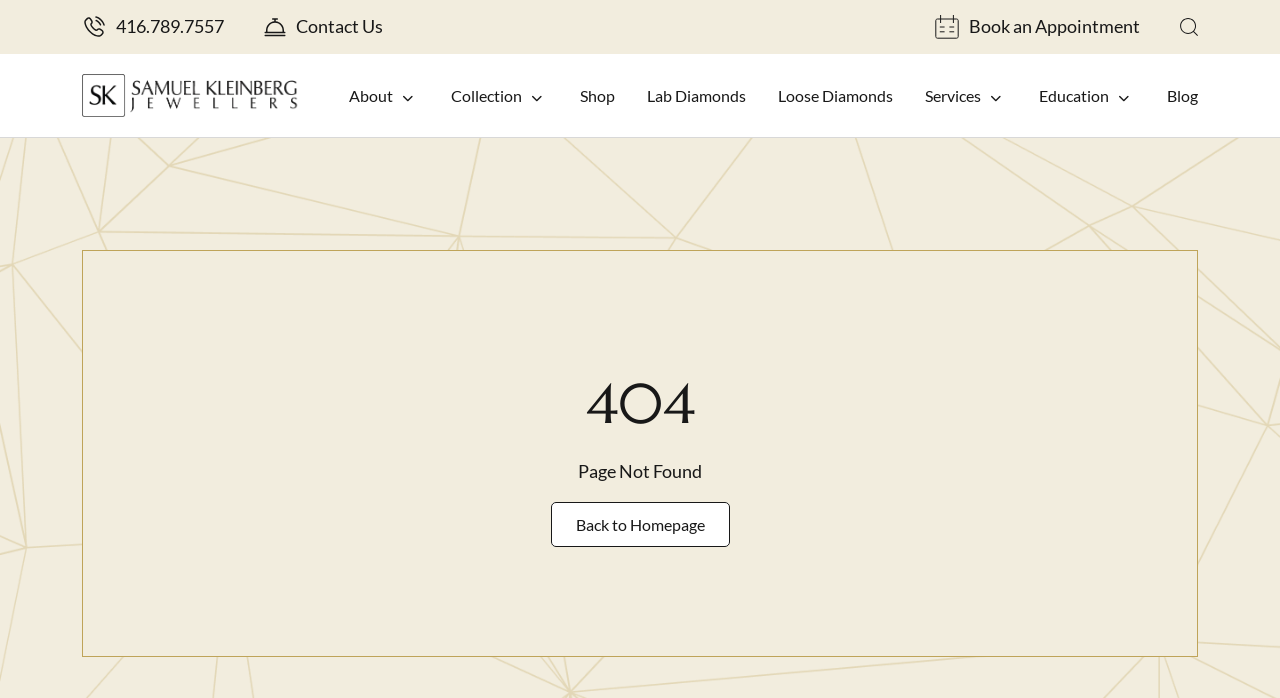Please identify the bounding box coordinates of the element I need to click to follow this instruction: "Go to the homepage".

[0.43, 0.719, 0.57, 0.784]